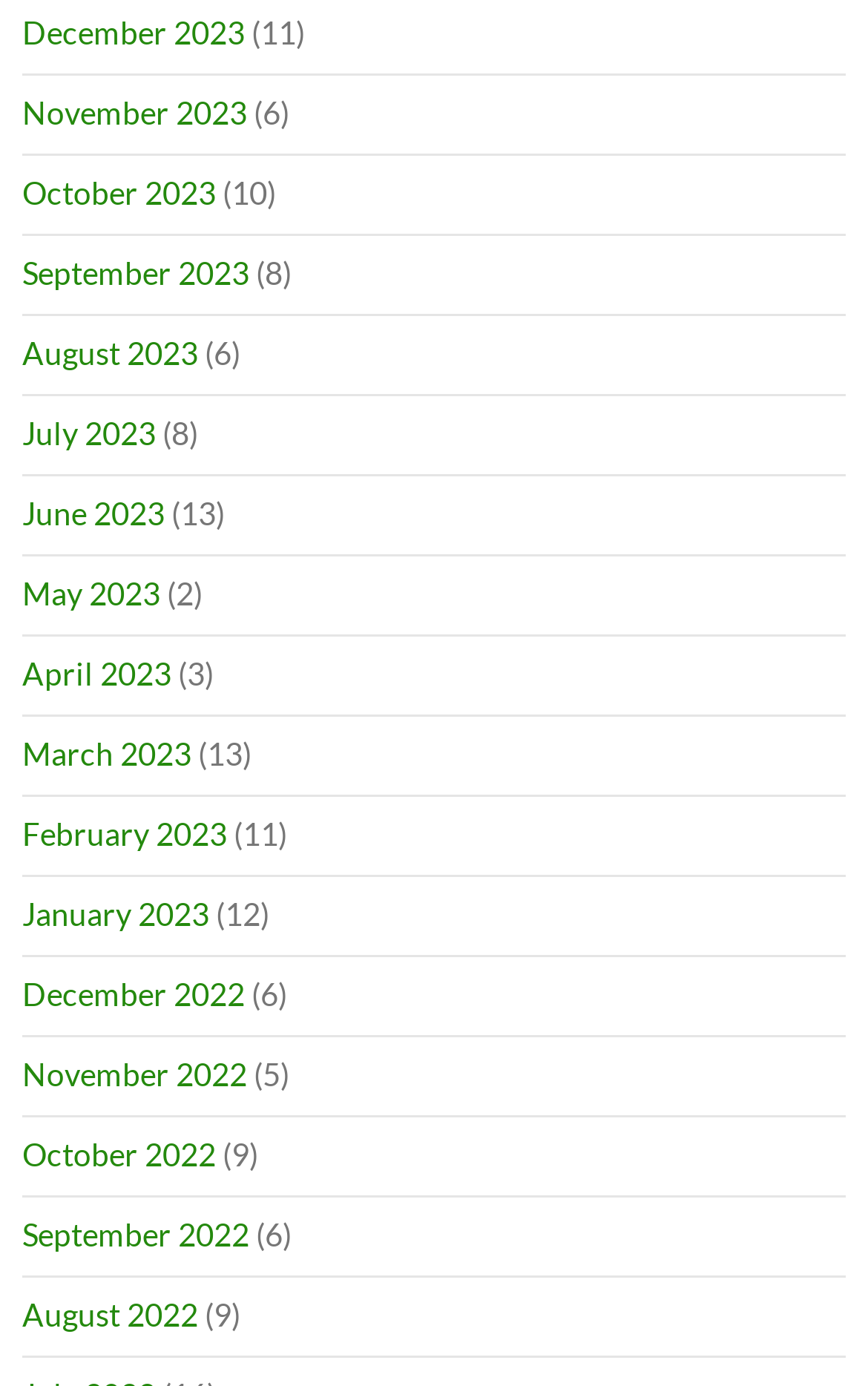Find the bounding box coordinates for the area that should be clicked to accomplish the instruction: "View June 2023".

[0.026, 0.356, 0.19, 0.383]